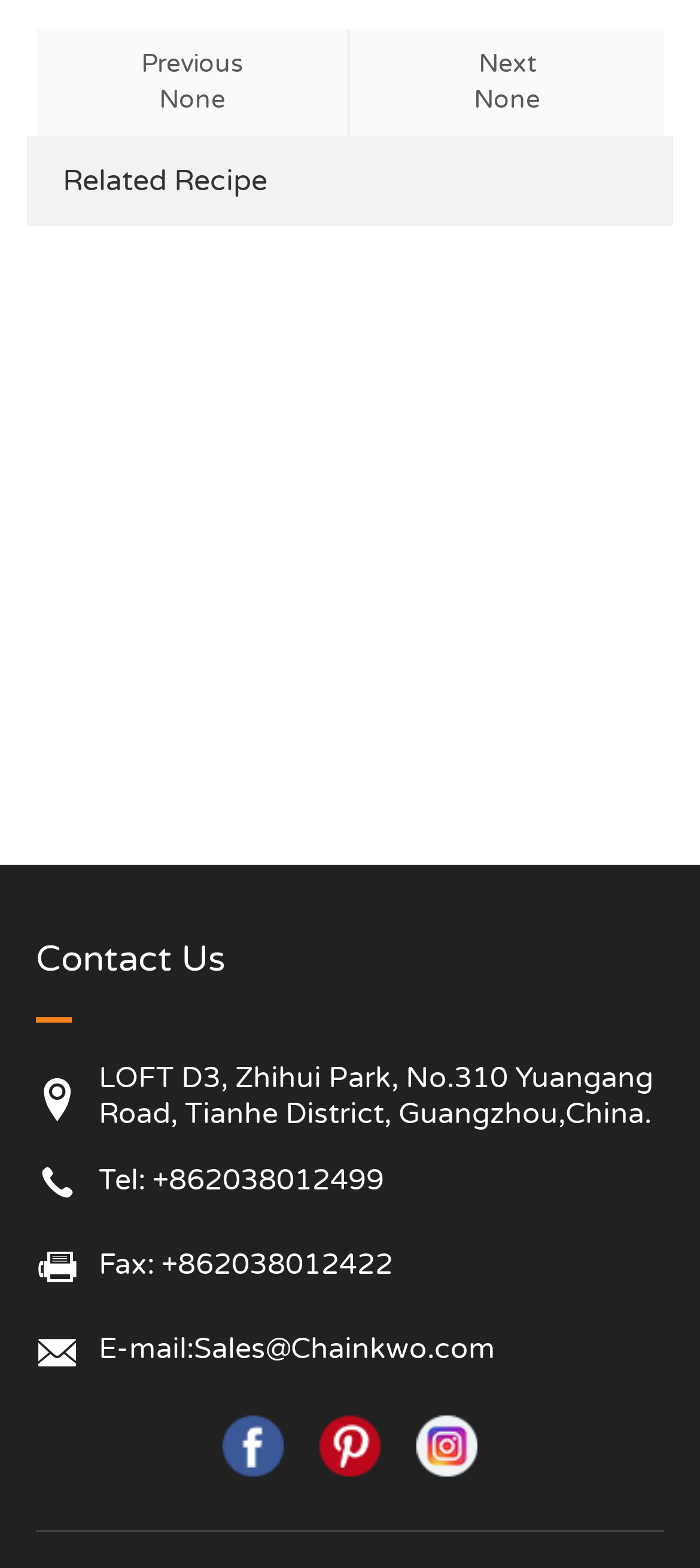Locate the bounding box coordinates of the region to be clicked to comply with the following instruction: "Contact Us". The coordinates must be four float numbers between 0 and 1, in the form [left, top, right, bottom].

[0.051, 0.598, 0.323, 0.625]